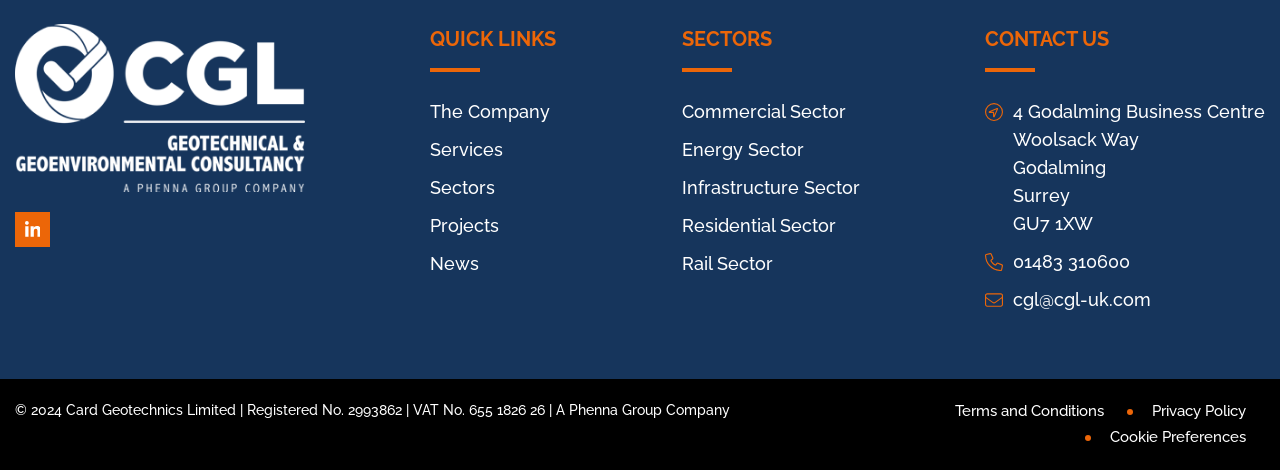What is the company's email address?
Provide a detailed answer to the question, using the image to inform your response.

I found the company's email address by looking at the 'CONTACT US' section, where I saw a link with the text 'cgl@cgl-uk.com'.